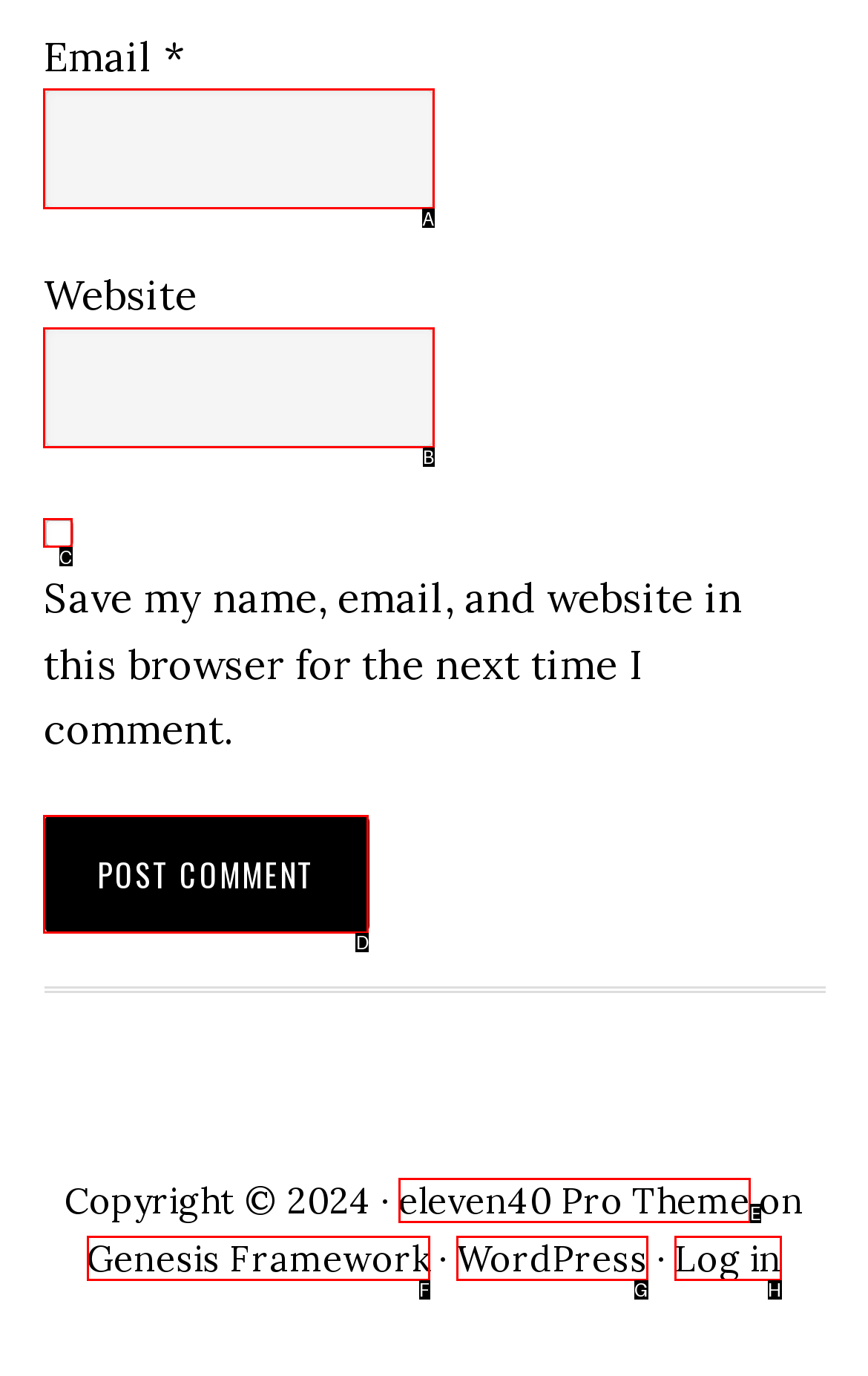Determine the HTML element to be clicked to complete the task: Save login information. Answer by giving the letter of the selected option.

C